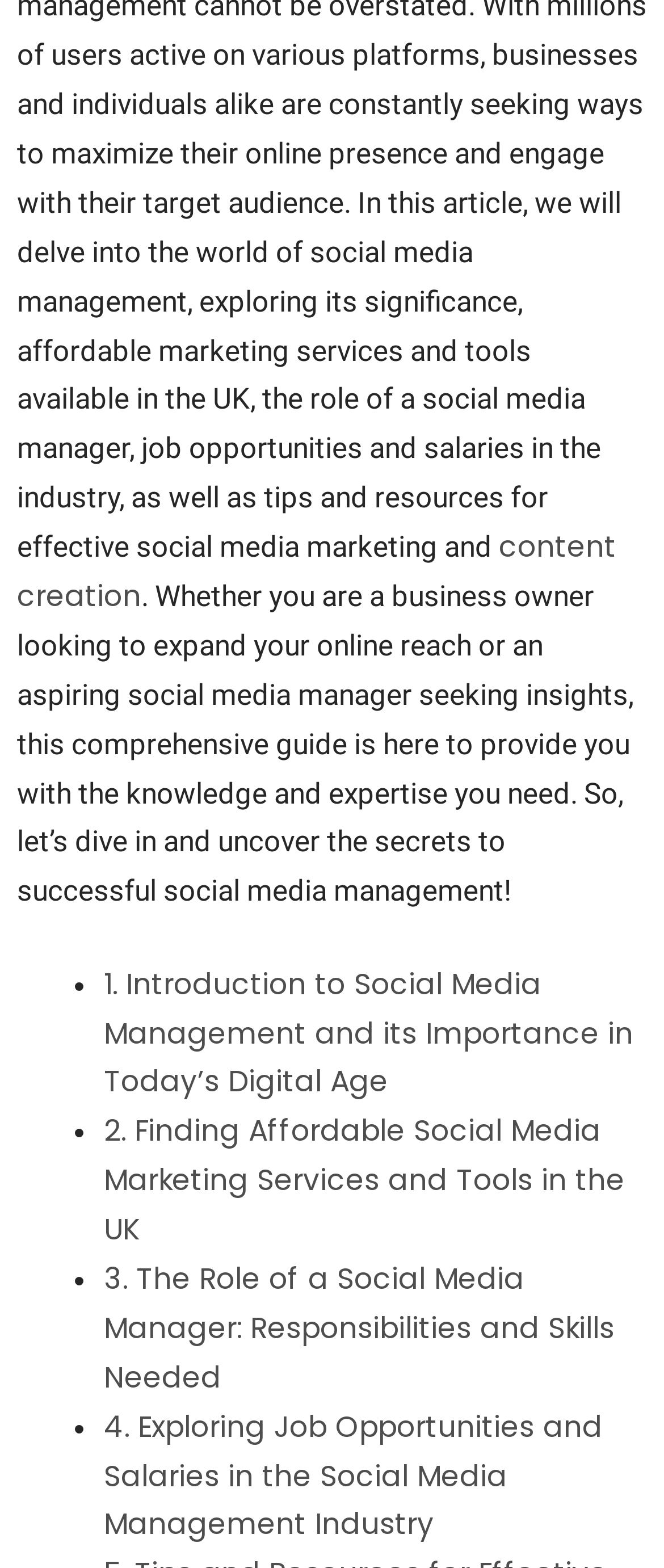What is the vertical position of the first link relative to the static text?
Refer to the image and provide a one-word or short phrase answer.

Below